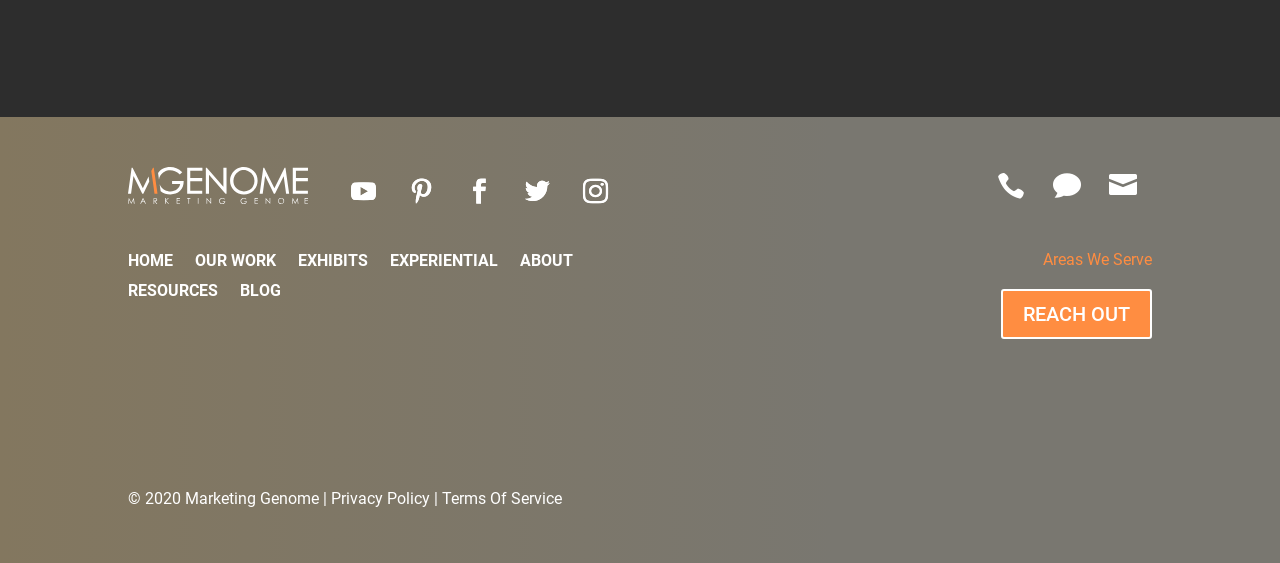Answer briefly with one word or phrase:
What is the text of the call-to-action button?

REACH OUT 5